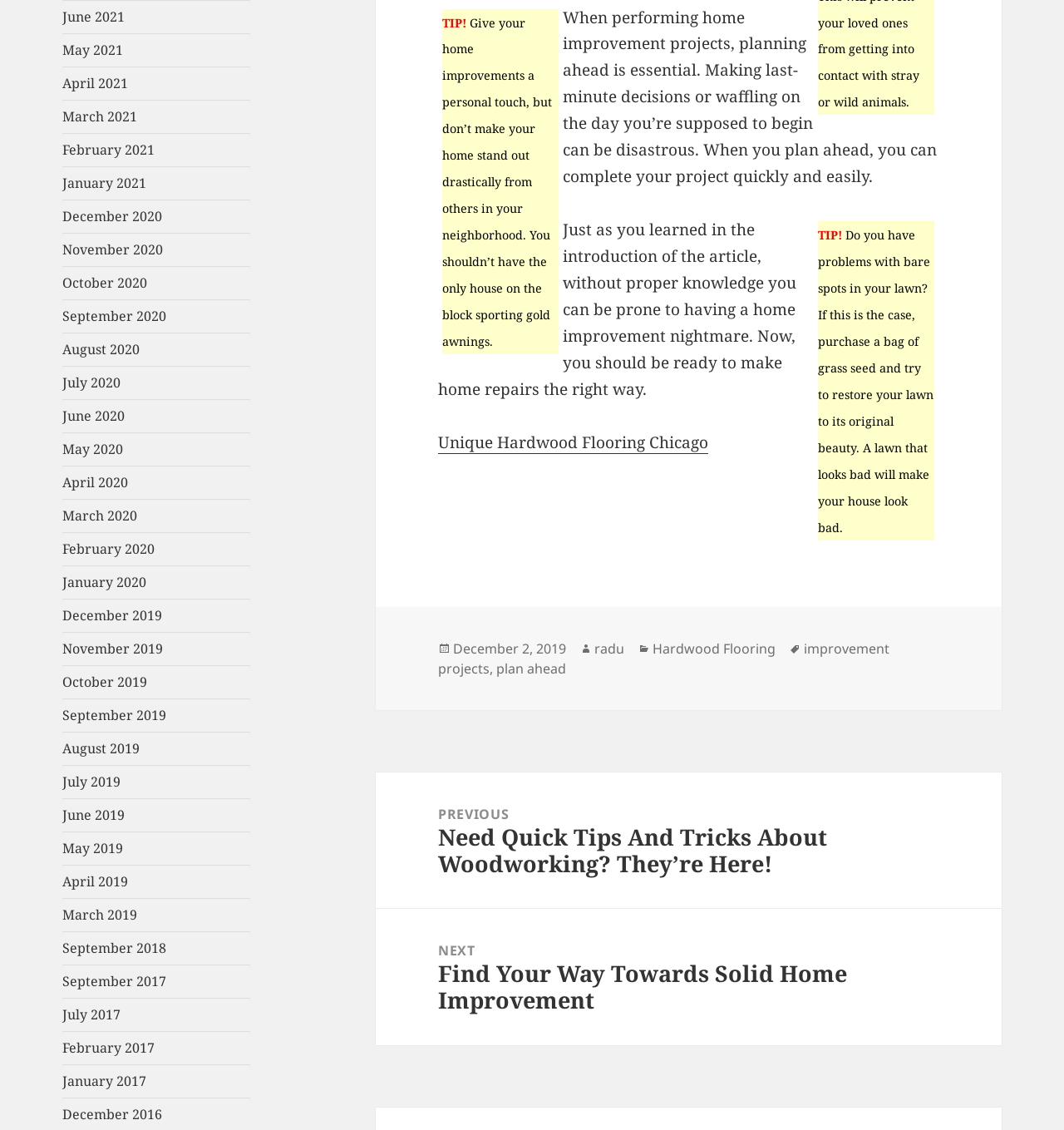Please determine the bounding box coordinates for the element that should be clicked to follow these instructions: "Click on the 'radu' author link".

[0.559, 0.566, 0.587, 0.583]